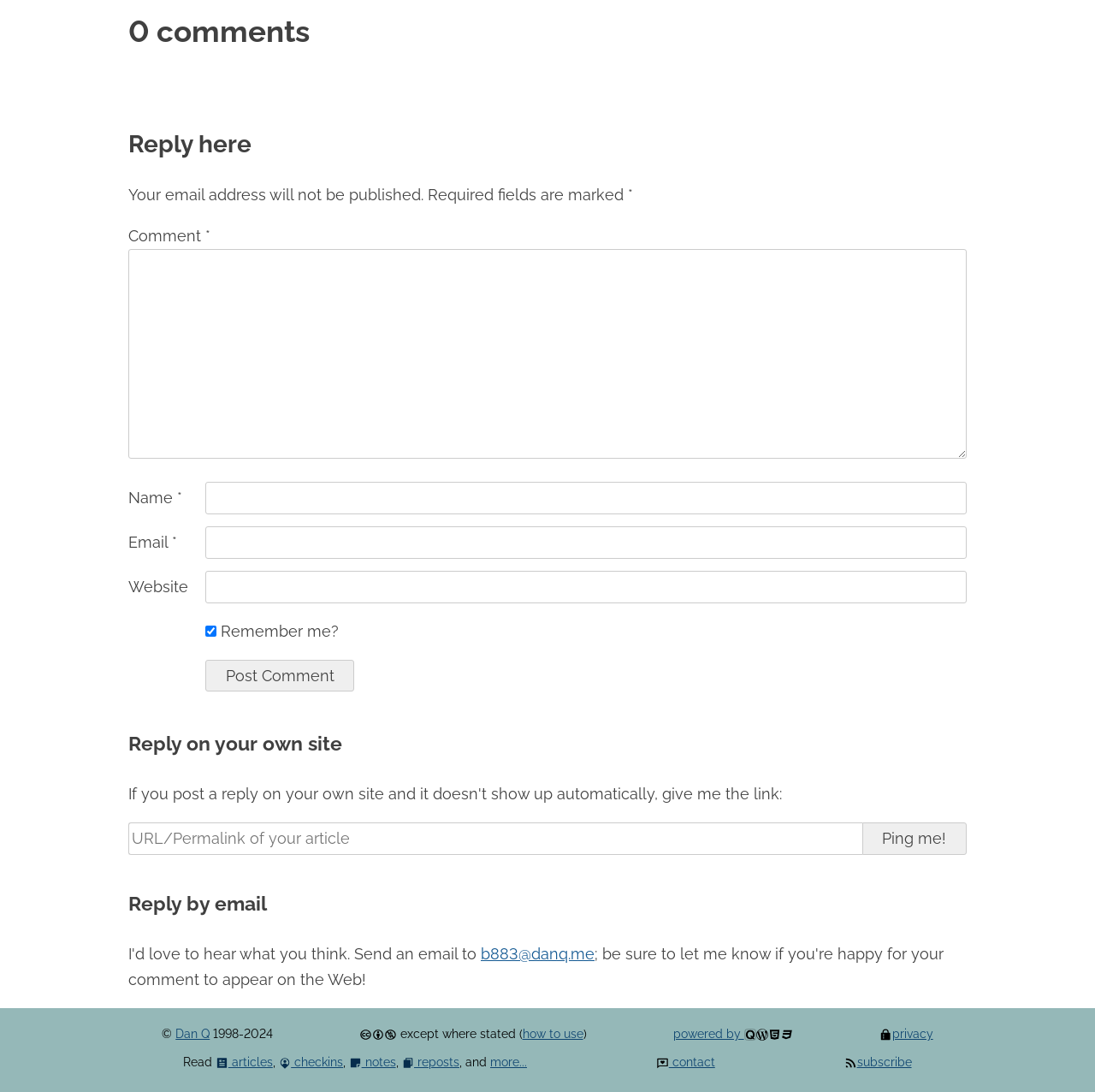Specify the bounding box coordinates of the region I need to click to perform the following instruction: "Click the Ping me! button". The coordinates must be four float numbers in the range of 0 to 1, i.e., [left, top, right, bottom].

[0.787, 0.753, 0.883, 0.783]